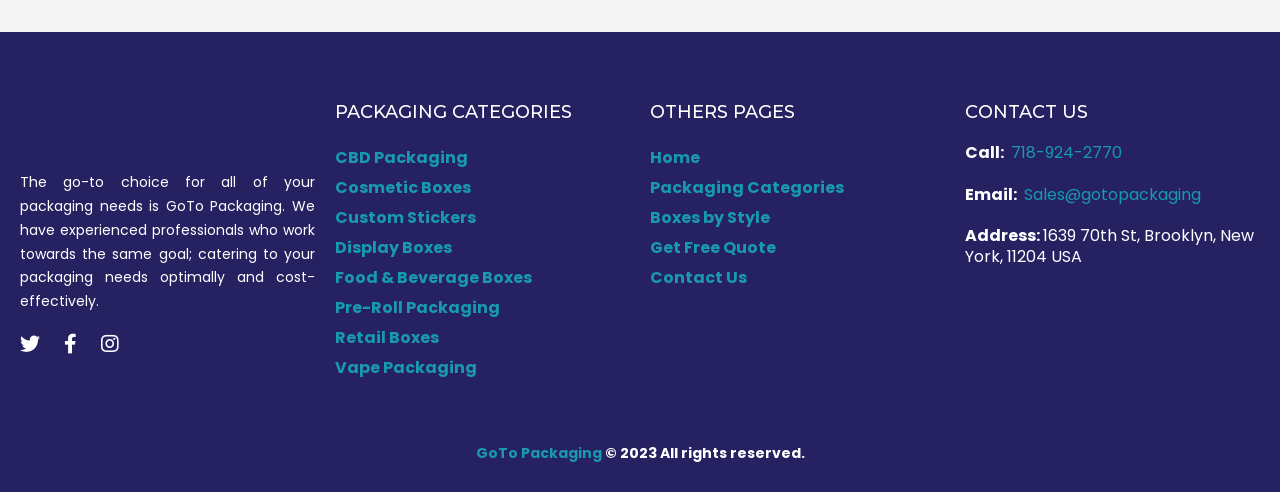Locate the bounding box coordinates of the element that should be clicked to fulfill the instruction: "Go to Home".

[0.508, 0.291, 0.659, 0.352]